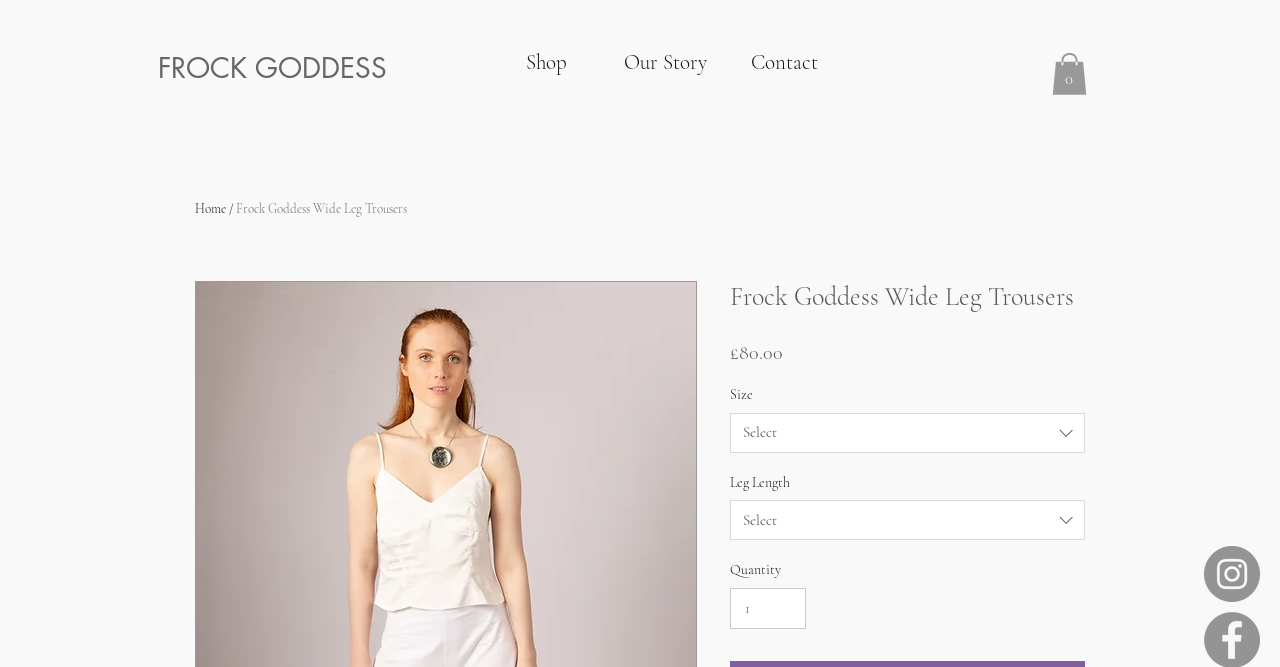What social media platform is linked to the image with a bounding box of [0.941, 0.819, 0.984, 0.903]?
Using the image, provide a detailed and thorough answer to the question.

I identified the social media platform by looking at the image with a bounding box of [0.941, 0.819, 0.984, 0.903] and found that it is an Instagram icon, which is commonly used to link to an Instagram profile.